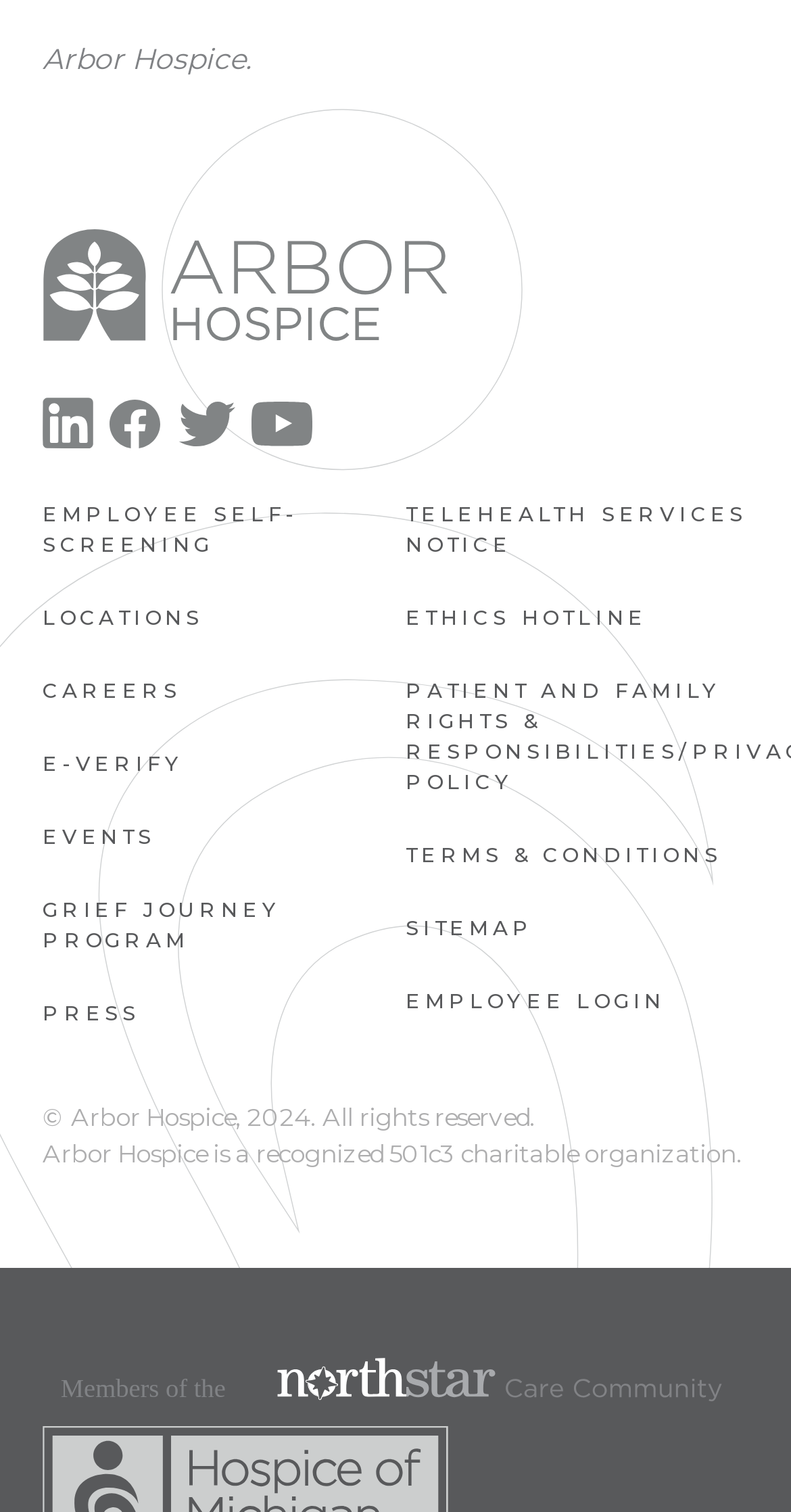How many columns are in the navigation section?
Respond with a short answer, either a single word or a phrase, based on the image.

2